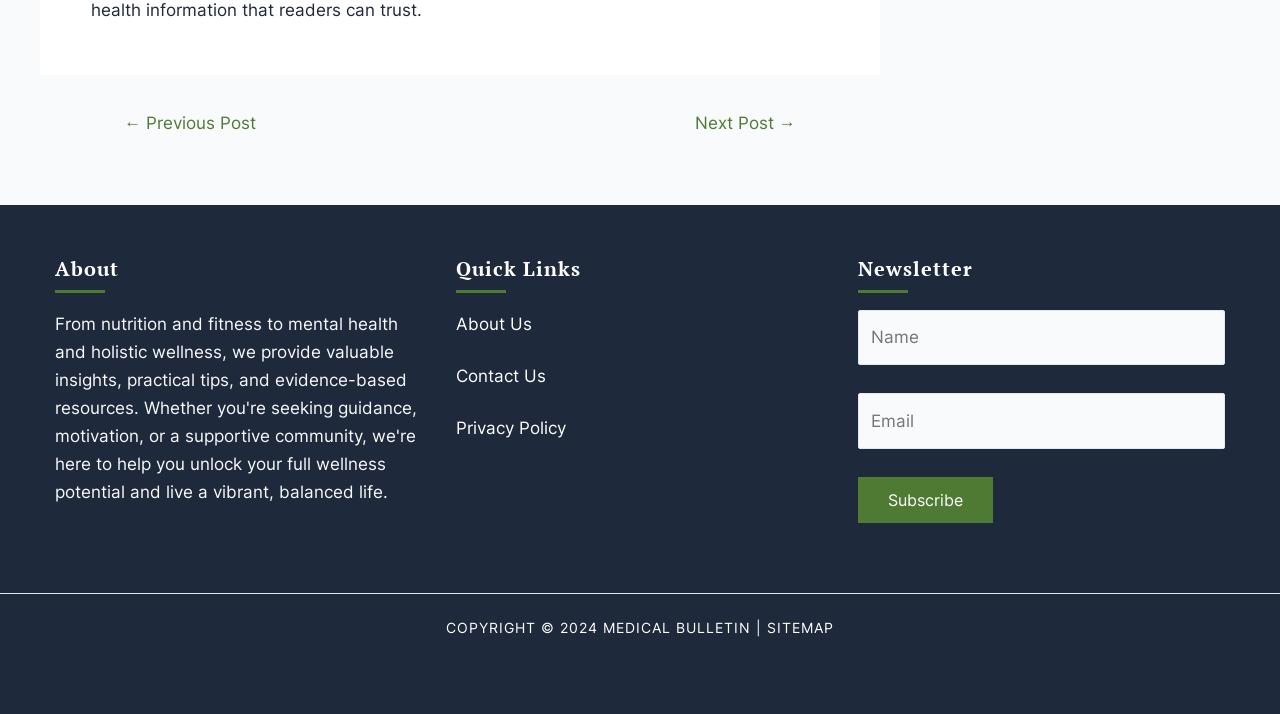Use a single word or phrase to answer the question:
What is the purpose of the 'Post navigation' section?

To navigate between posts